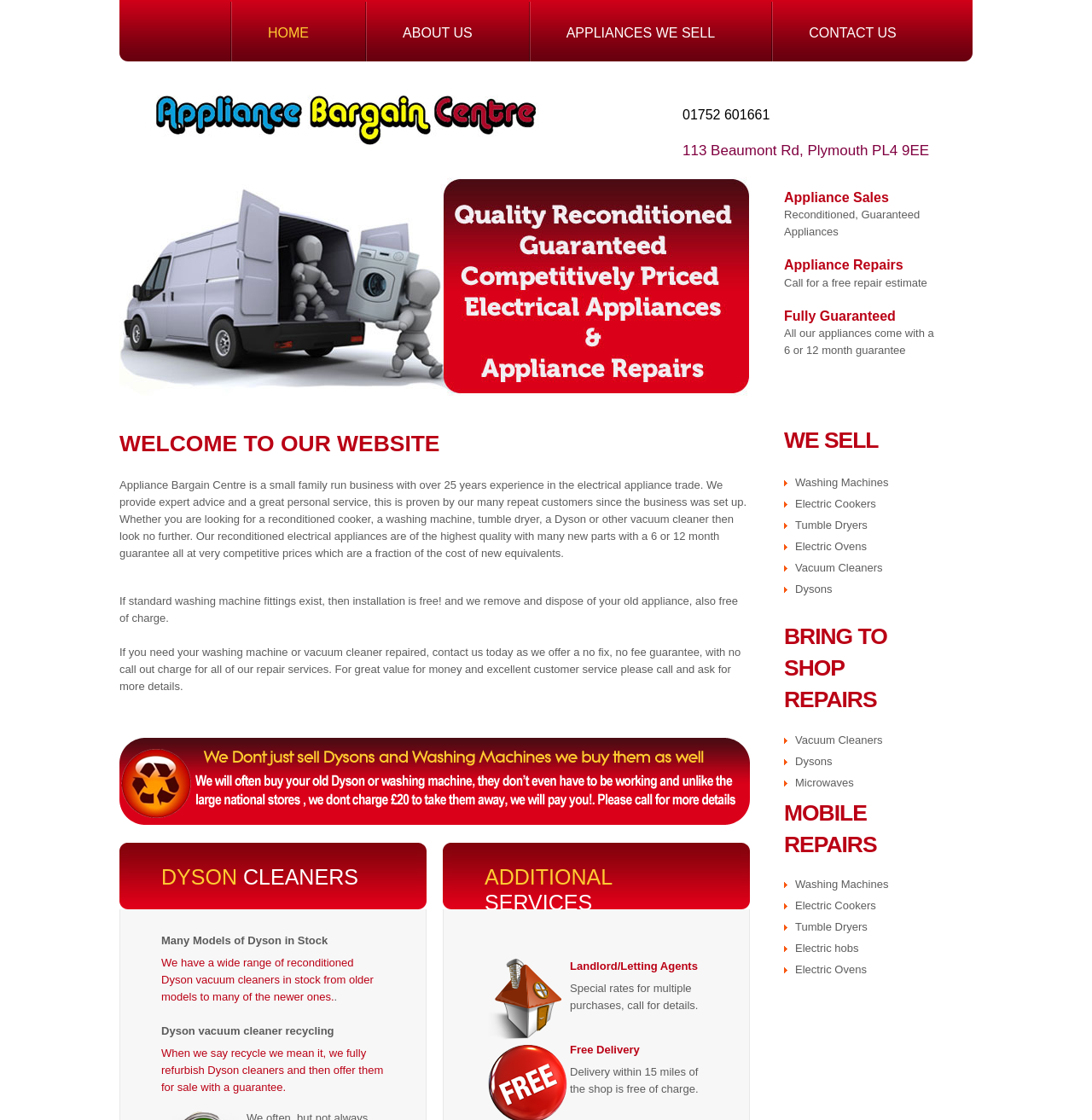Using the description "Appliances we Sell", predict the bounding box of the relevant HTML element.

[0.518, 0.003, 0.655, 0.037]